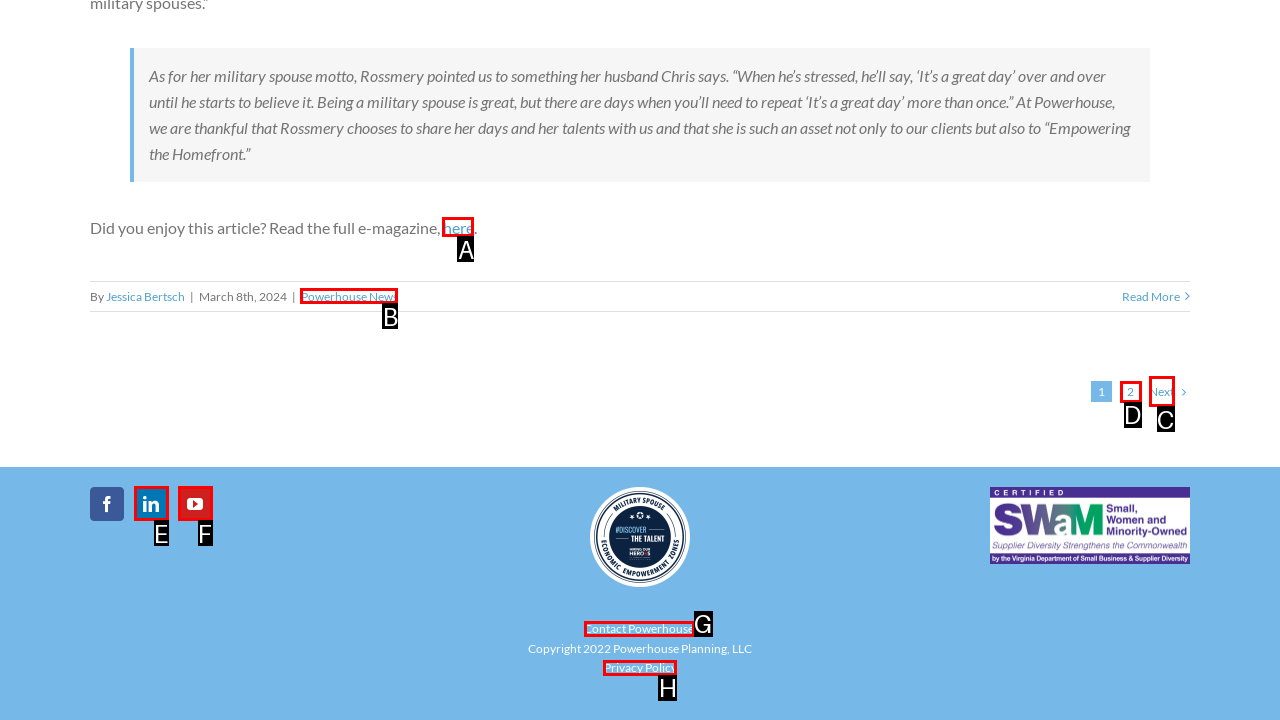Choose the UI element to click on to achieve this task: Read the full e-magazine. Reply with the letter representing the selected element.

A